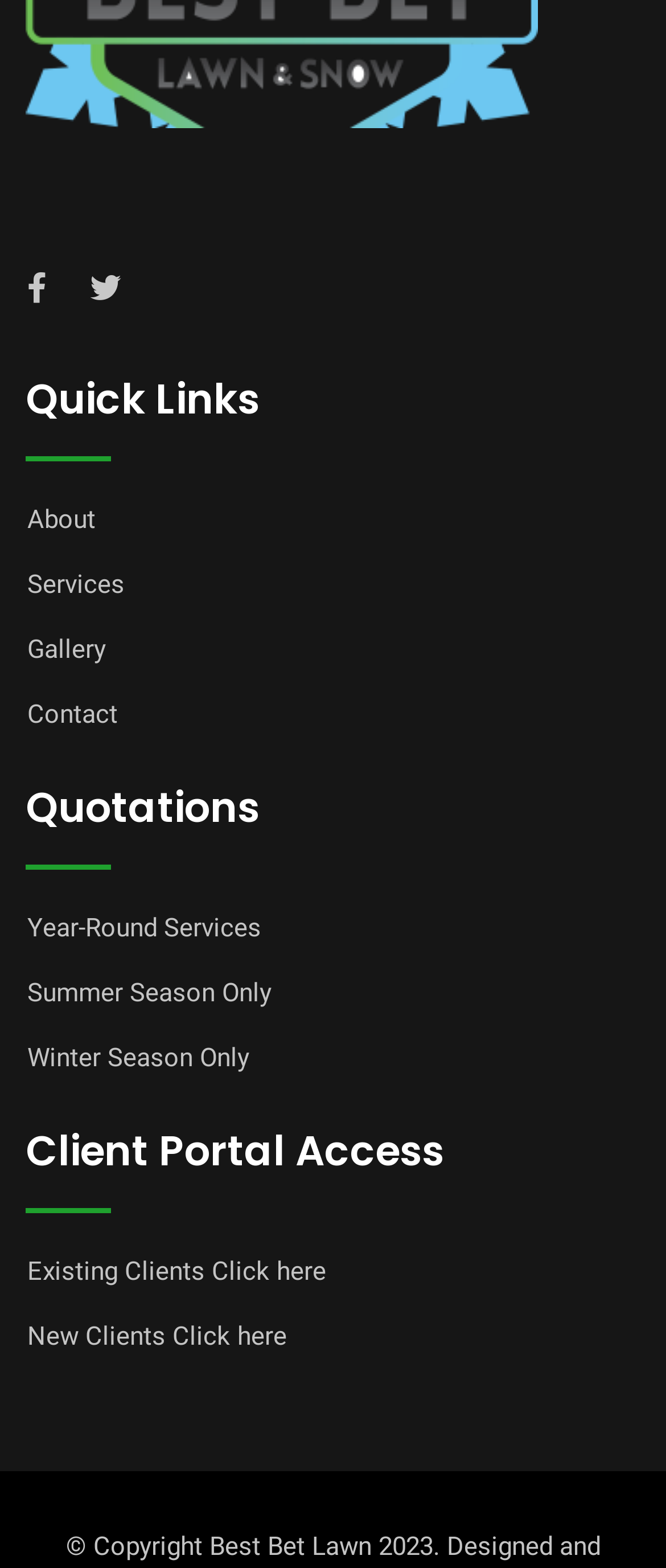Highlight the bounding box of the UI element that corresponds to this description: "Gallery".

[0.041, 0.404, 0.159, 0.424]